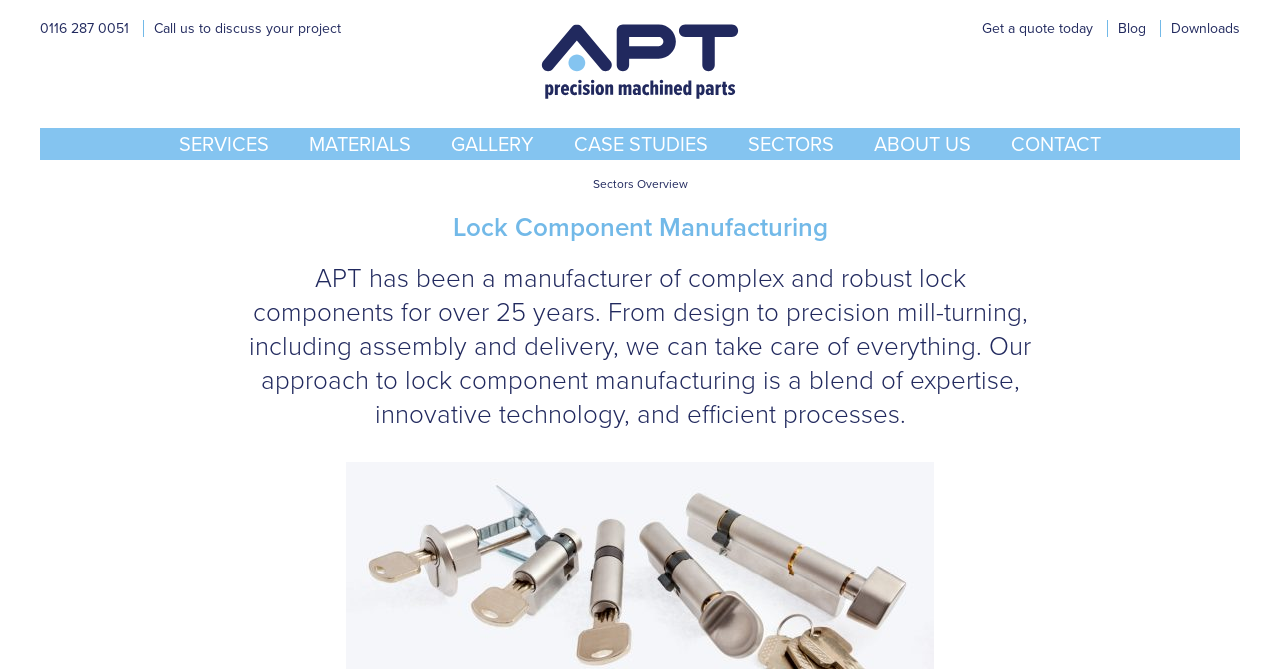Mark the bounding box of the element that matches the following description: "Materials".

[0.226, 0.191, 0.337, 0.239]